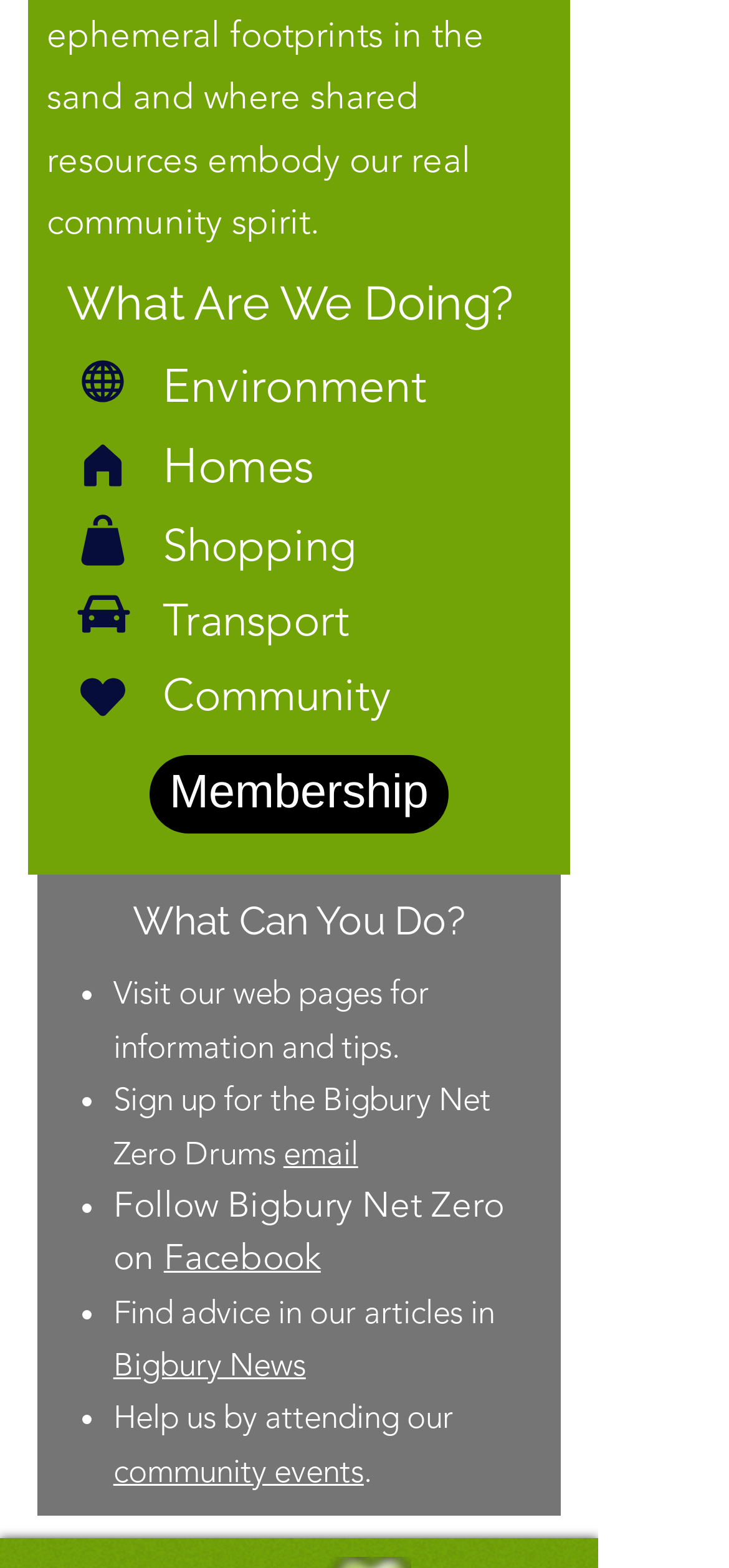Bounding box coordinates should be provided in the format (top-left x, top-left y, bottom-right x, bottom-right y) with all values between 0 and 1. Identify the bounding box for this UI element: Bigbury News

[0.155, 0.858, 0.419, 0.882]